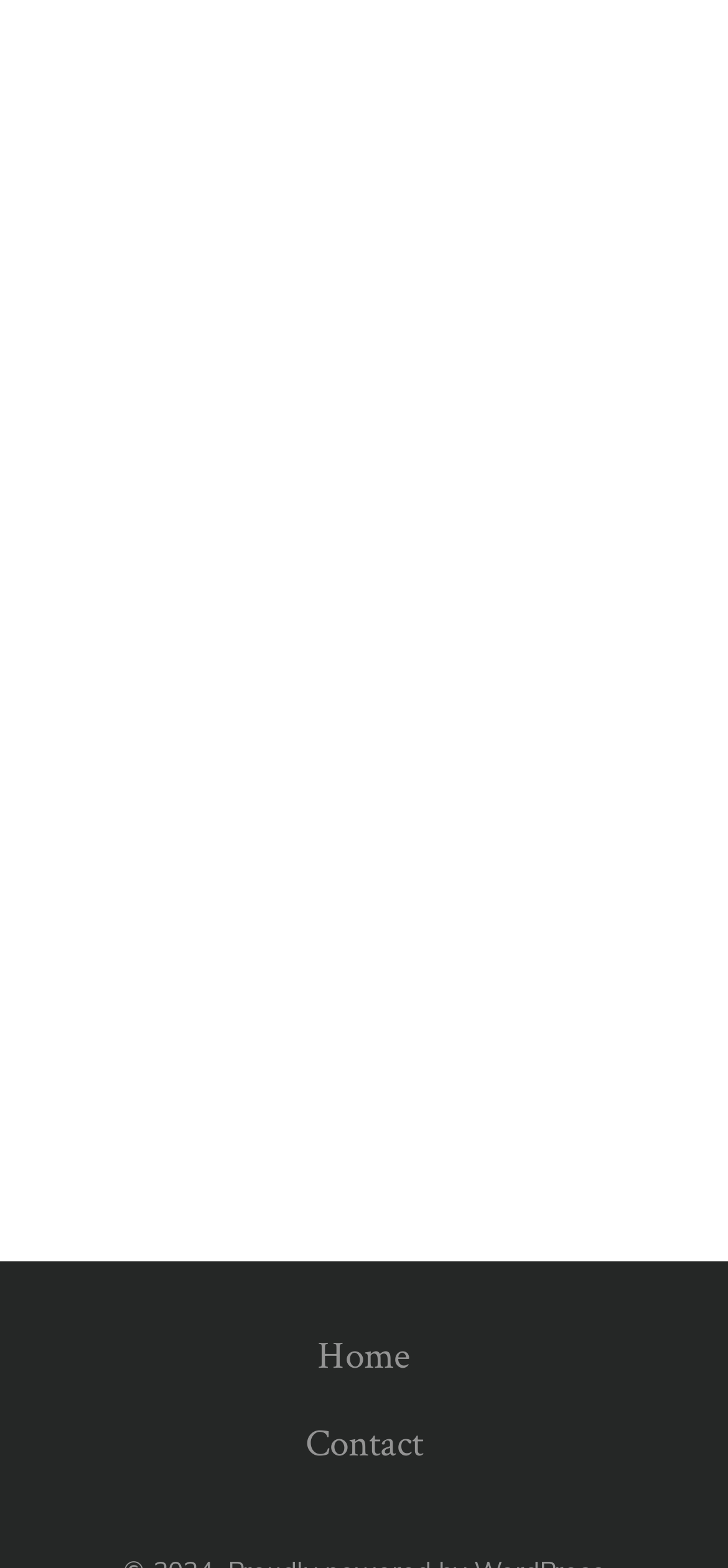Provide the bounding box coordinates, formatted as (top-left x, top-left y, bottom-right x, bottom-right y), with all values being floating point numbers between 0 and 1. Identify the bounding box of the UI element that matches the description: Contact

[0.399, 0.893, 0.601, 0.949]